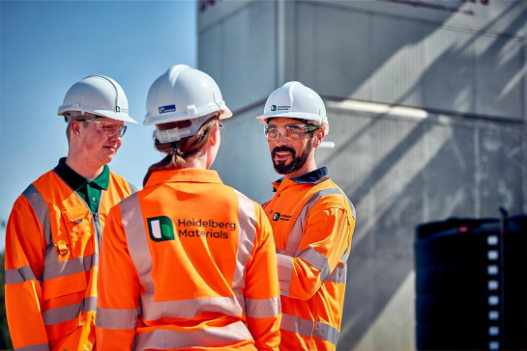Detail every aspect of the image in your description.

The image depicts three professionals engaged in conversation on a construction site, likely related to the Padeswood cement works project. Two individuals are wearing bright orange safety vests prominently displaying the logo of Heidelberg Materials, indicating their affiliation with the company. They are equipped with protective helmets, ensuring safety on-site. The third person, dressed in a green shirt under a vest, appears to be listening attentively to the discussion.

In the background, a large structure indicative of industrial work is visible, emphasizing the context of their meeting. The sunlight casts sharp shadows, enhancing the clarity of the scene and highlighting the industrious environment. This interaction likely pertains to ongoing developments at the Padeswood cement works, emphasizing collaboration among team members as they focus on the project's future and its potential benefits.